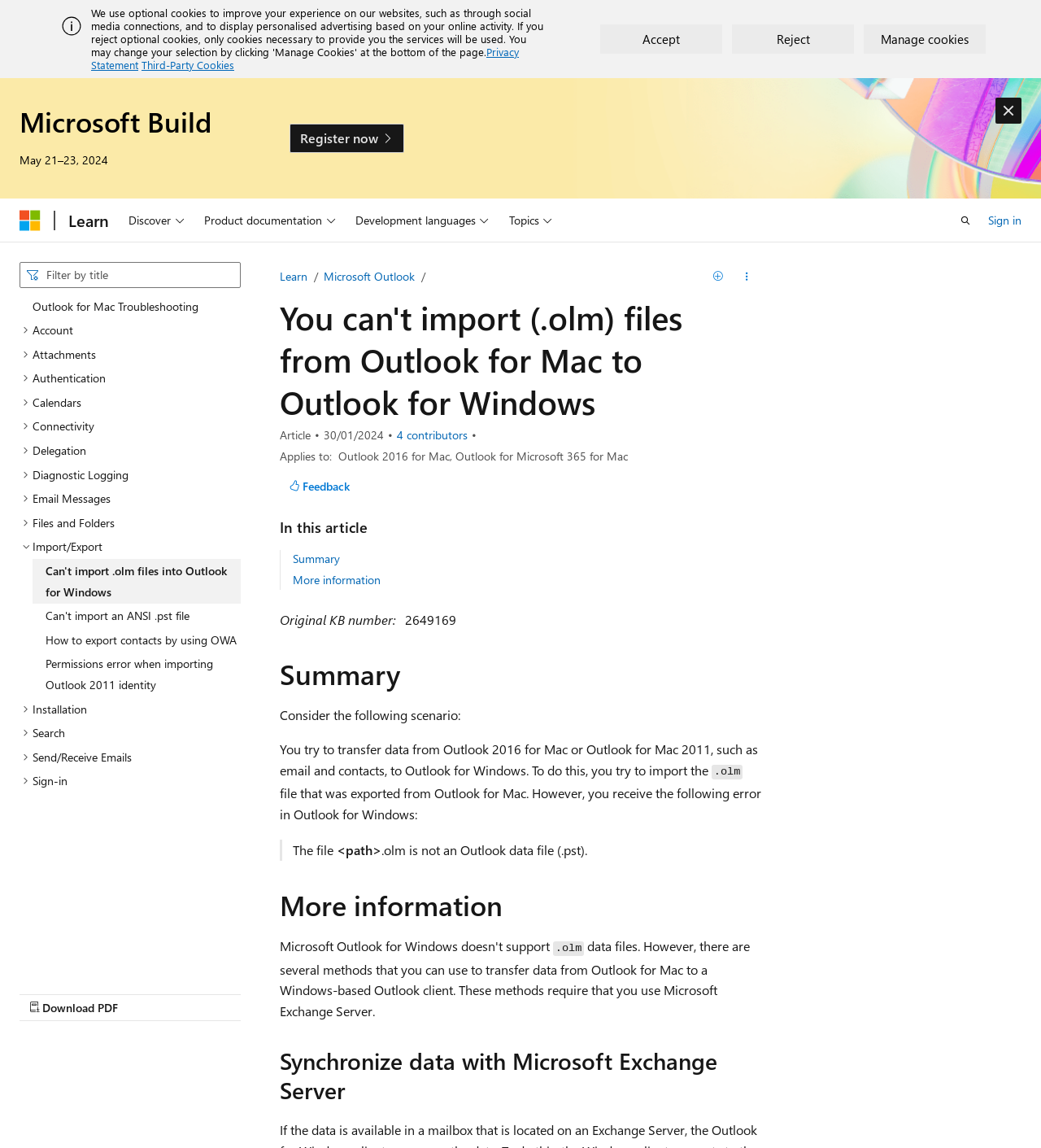Answer the following inquiry with a single word or phrase:
What is the product being discussed in the article?

Outlook for Windows